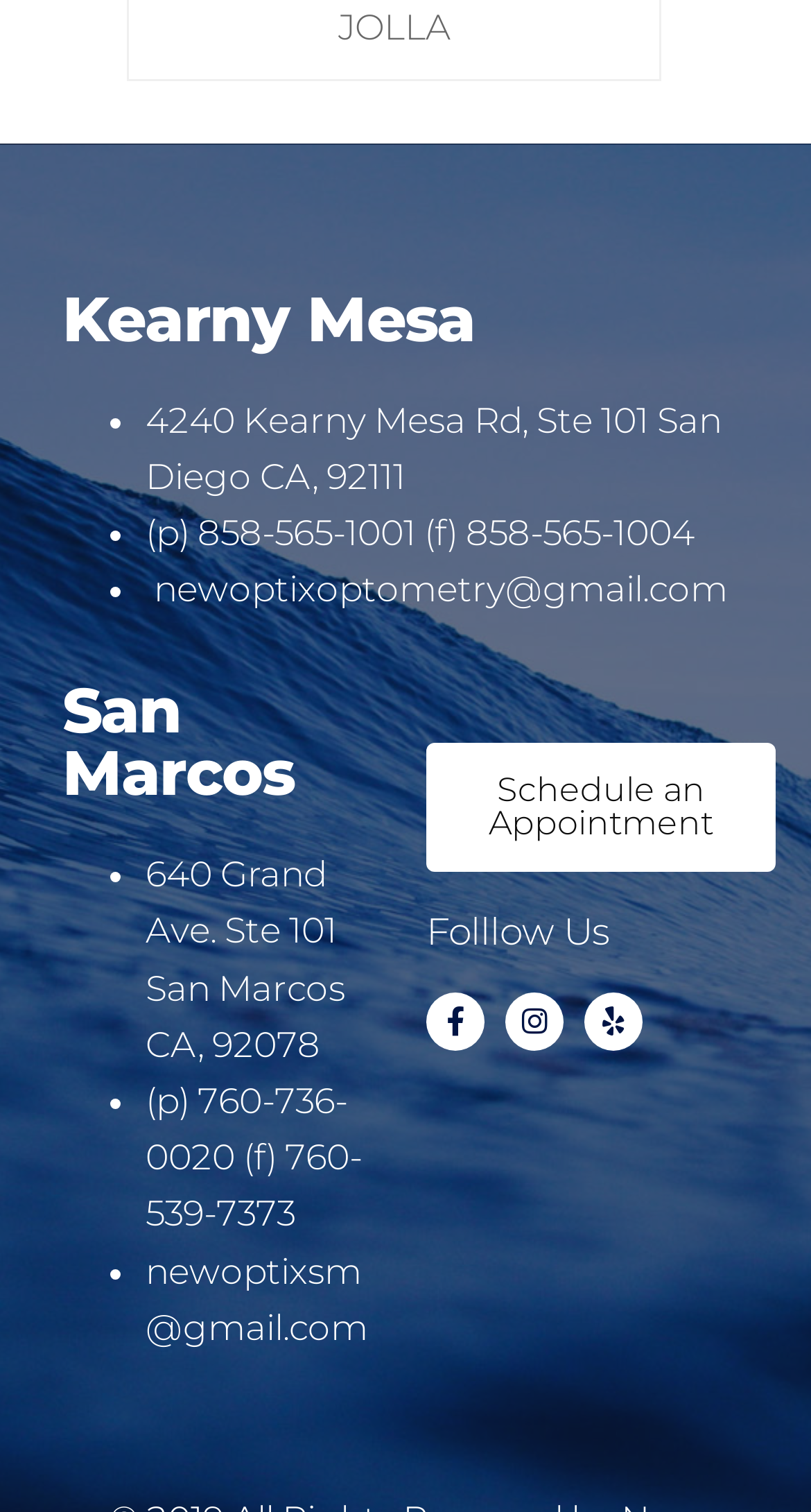What is the email address for the San Marcos location?
Give a one-word or short-phrase answer derived from the screenshot.

newoptixsm@gmail.com